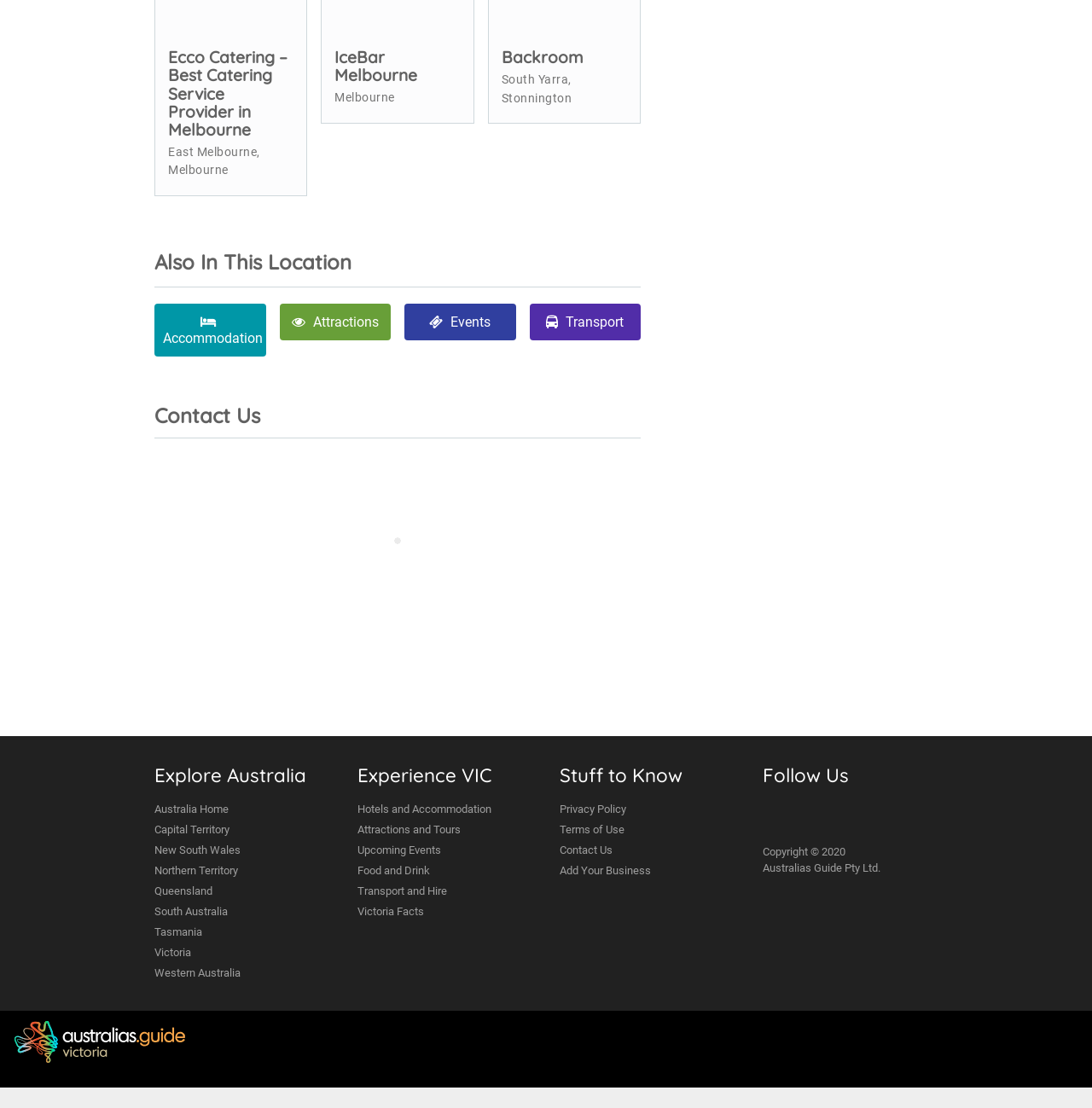Find the bounding box coordinates of the clickable area required to complete the following action: "Click on Accommodation".

[0.141, 0.274, 0.243, 0.322]